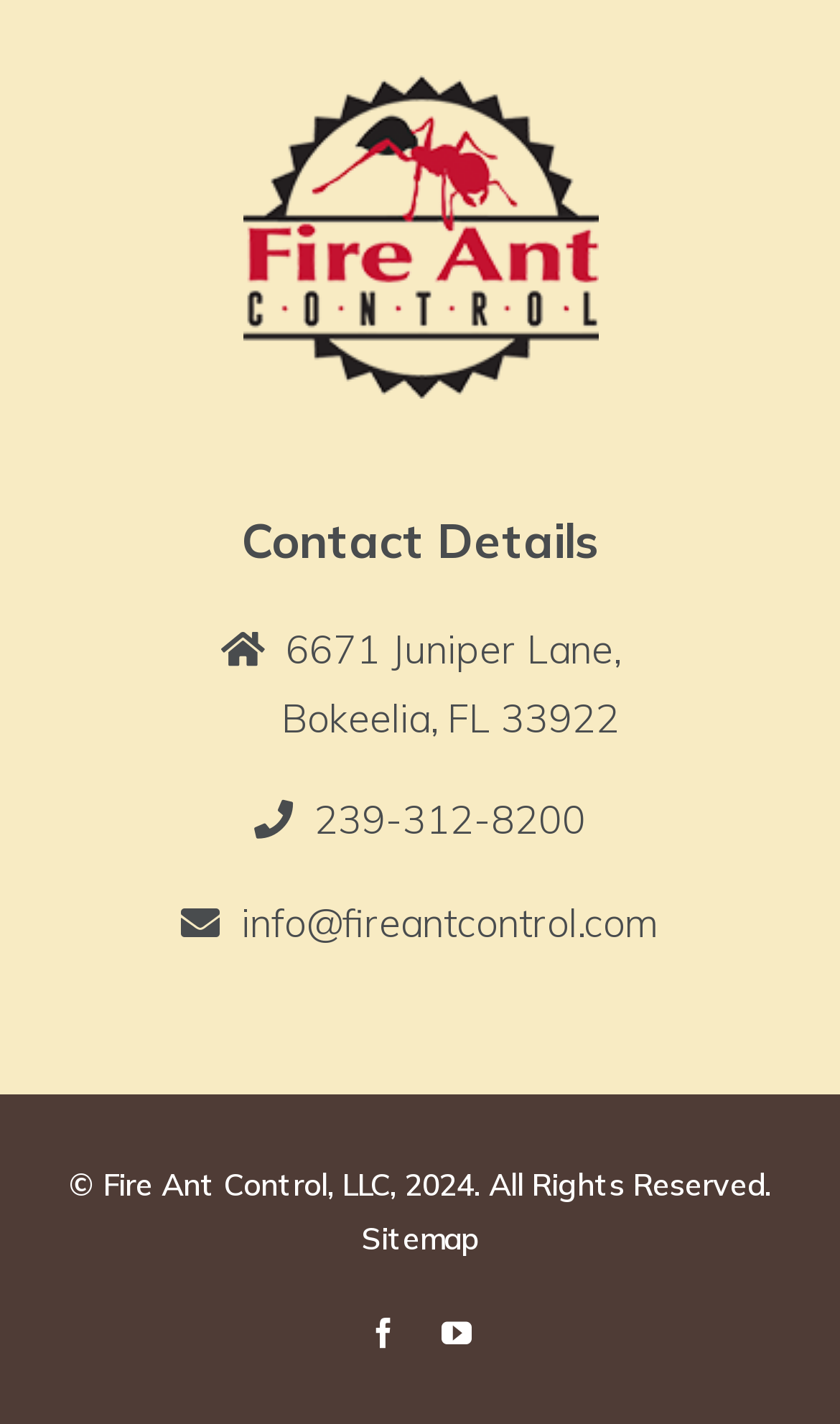What is the copyright year of Fire Ant Control?
Based on the image, answer the question with a single word or brief phrase.

2024